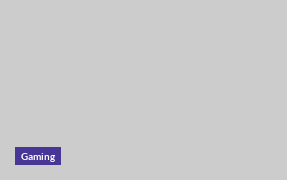Please analyze the image and give a detailed answer to the question:
What is the purpose of the button?

The caption suggests that the button is a clickable link, and its label 'Gaming' implies that it directs users to a section or category related to gaming content, such as articles or topics.